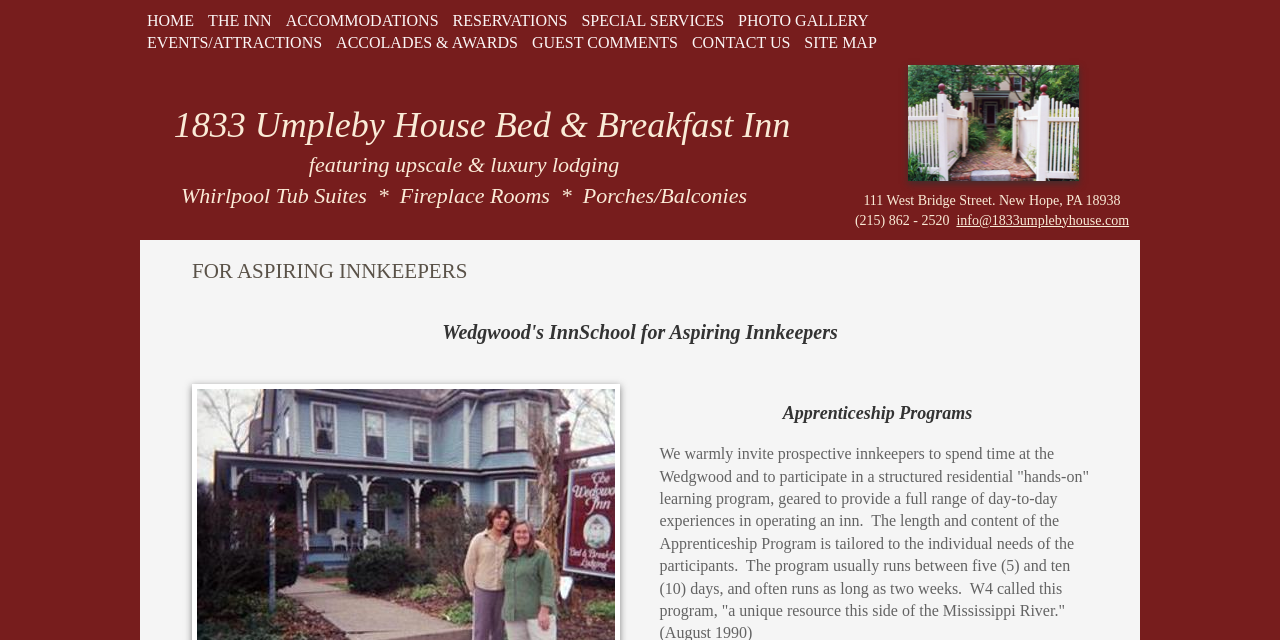Please identify the bounding box coordinates of the element's region that I should click in order to complete the following instruction: "learn about ACCOMMODATIONS". The bounding box coordinates consist of four float numbers between 0 and 1, i.e., [left, top, right, bottom].

[0.218, 0.019, 0.348, 0.045]